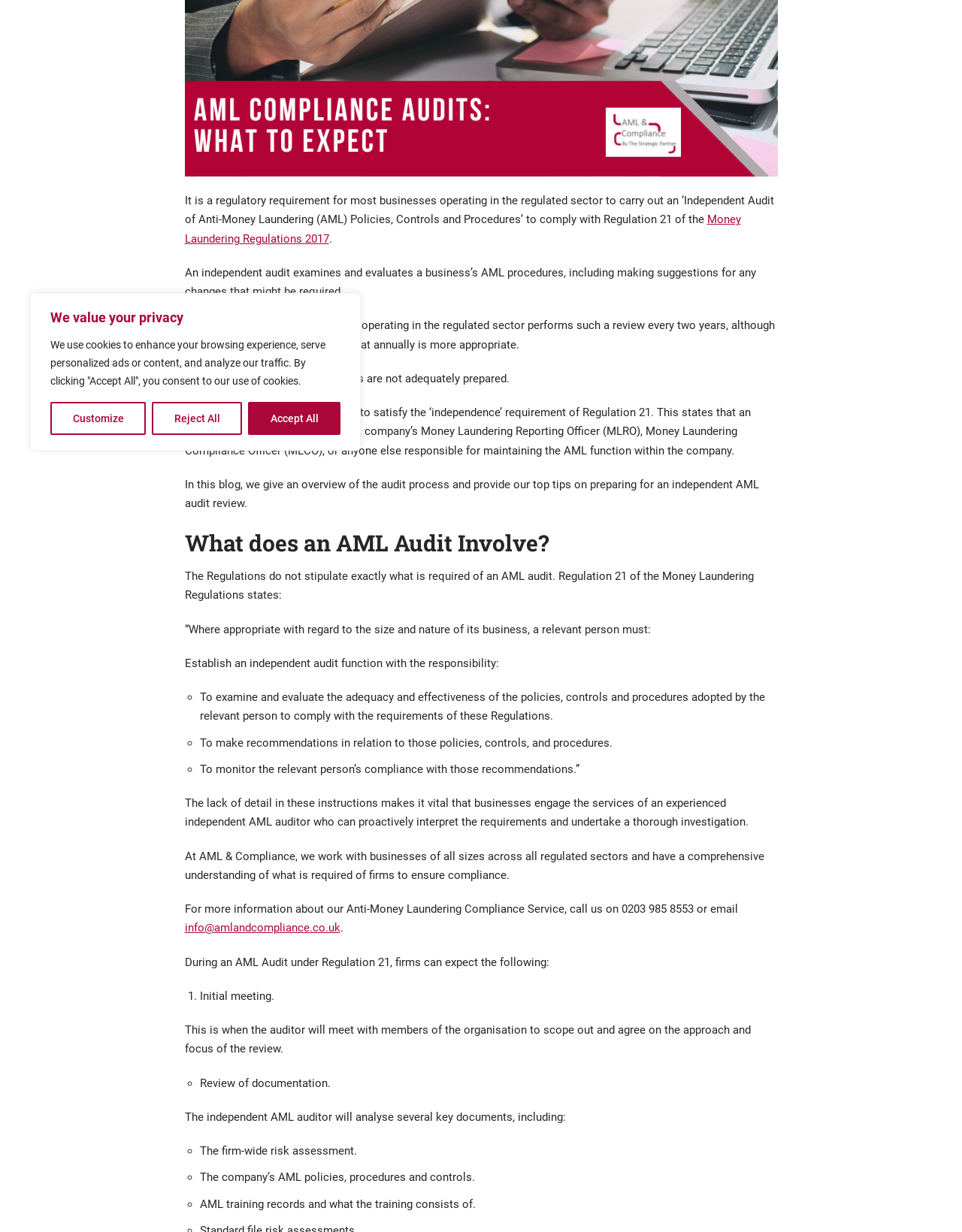Using the provided element description "Customize", determine the bounding box coordinates of the UI element.

[0.052, 0.326, 0.152, 0.353]